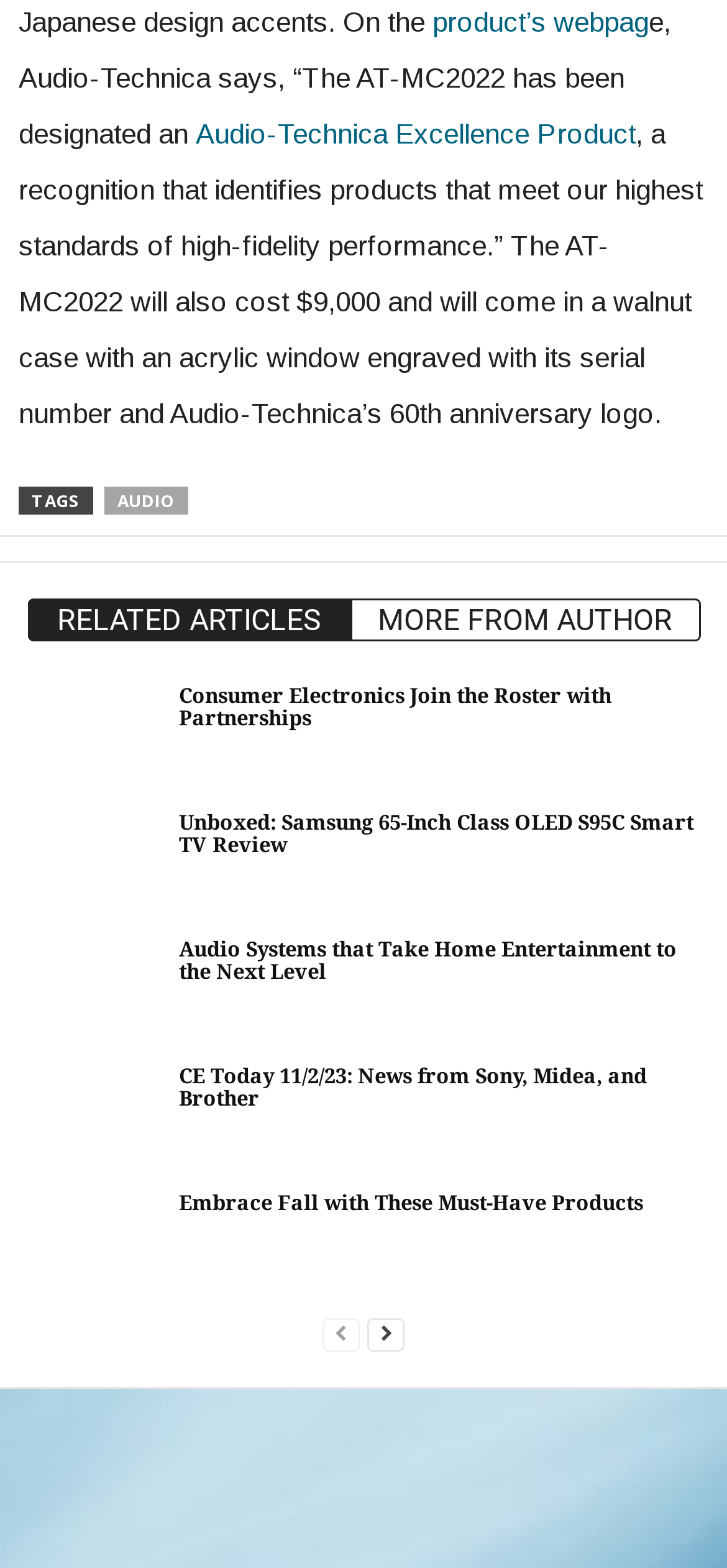Find and indicate the bounding box coordinates of the region you should select to follow the given instruction: "Read more about 'Audio-Technica Excellence Product'".

[0.269, 0.075, 0.874, 0.095]